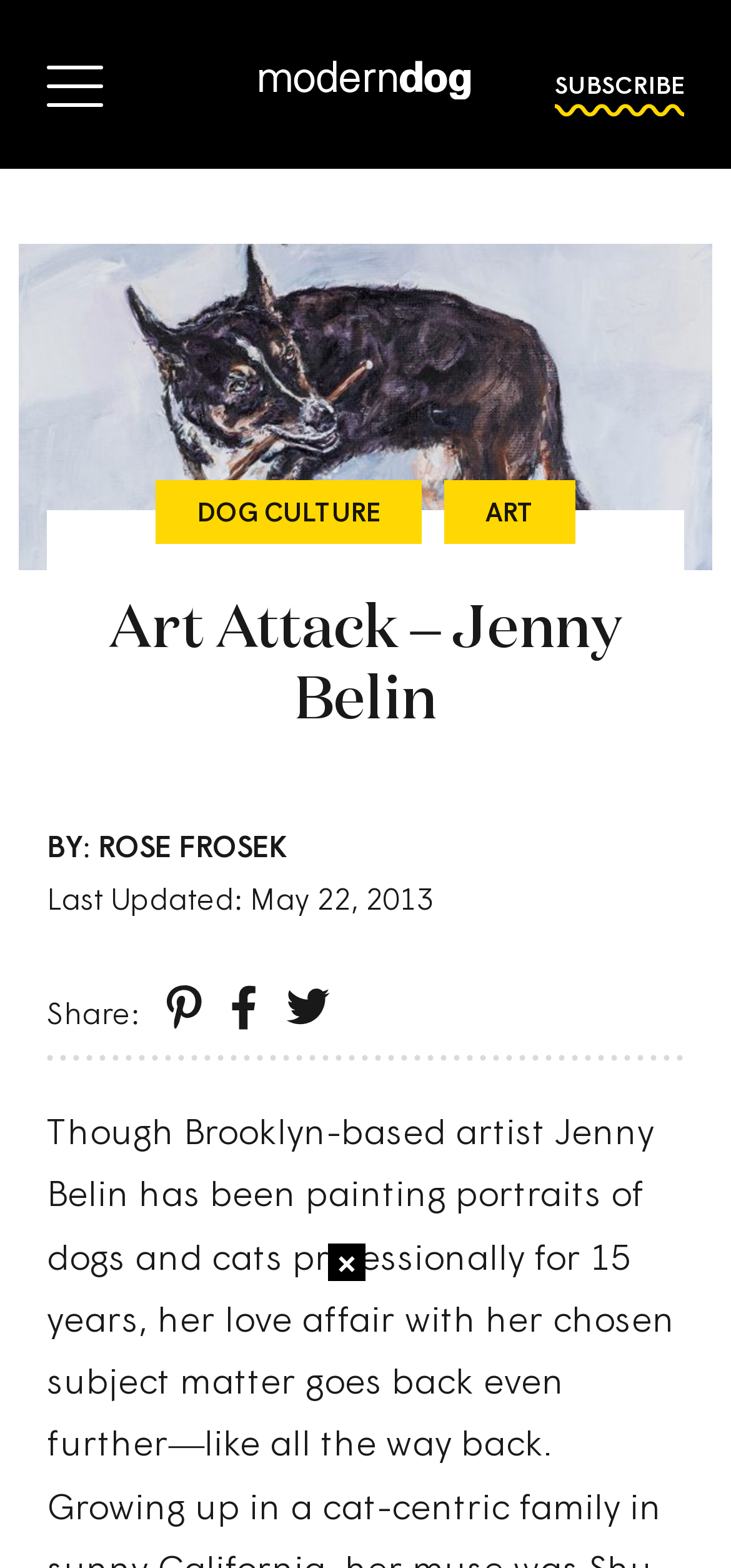Given the element description Subscribe, predict the bounding box coordinates for the UI element in the webpage screenshot. The format should be (top-left x, top-left y, bottom-right x, bottom-right y), and the values should be between 0 and 1.

[0.759, 0.044, 0.936, 0.064]